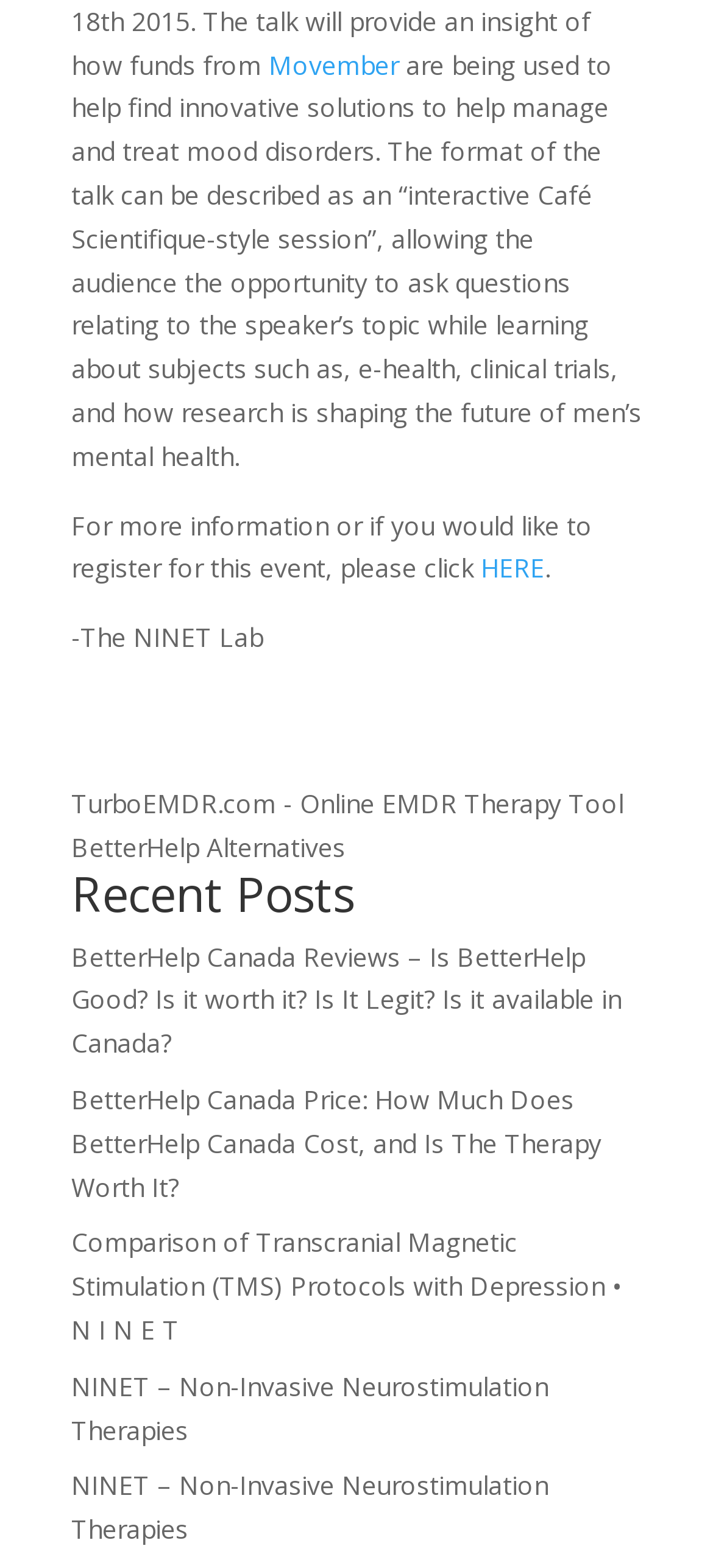Specify the bounding box coordinates (top-left x, top-left y, bottom-right x, bottom-right y) of the UI element in the screenshot that matches this description: NINET – Non-Invasive Neurostimulation Therapies

[0.1, 0.873, 0.769, 0.922]